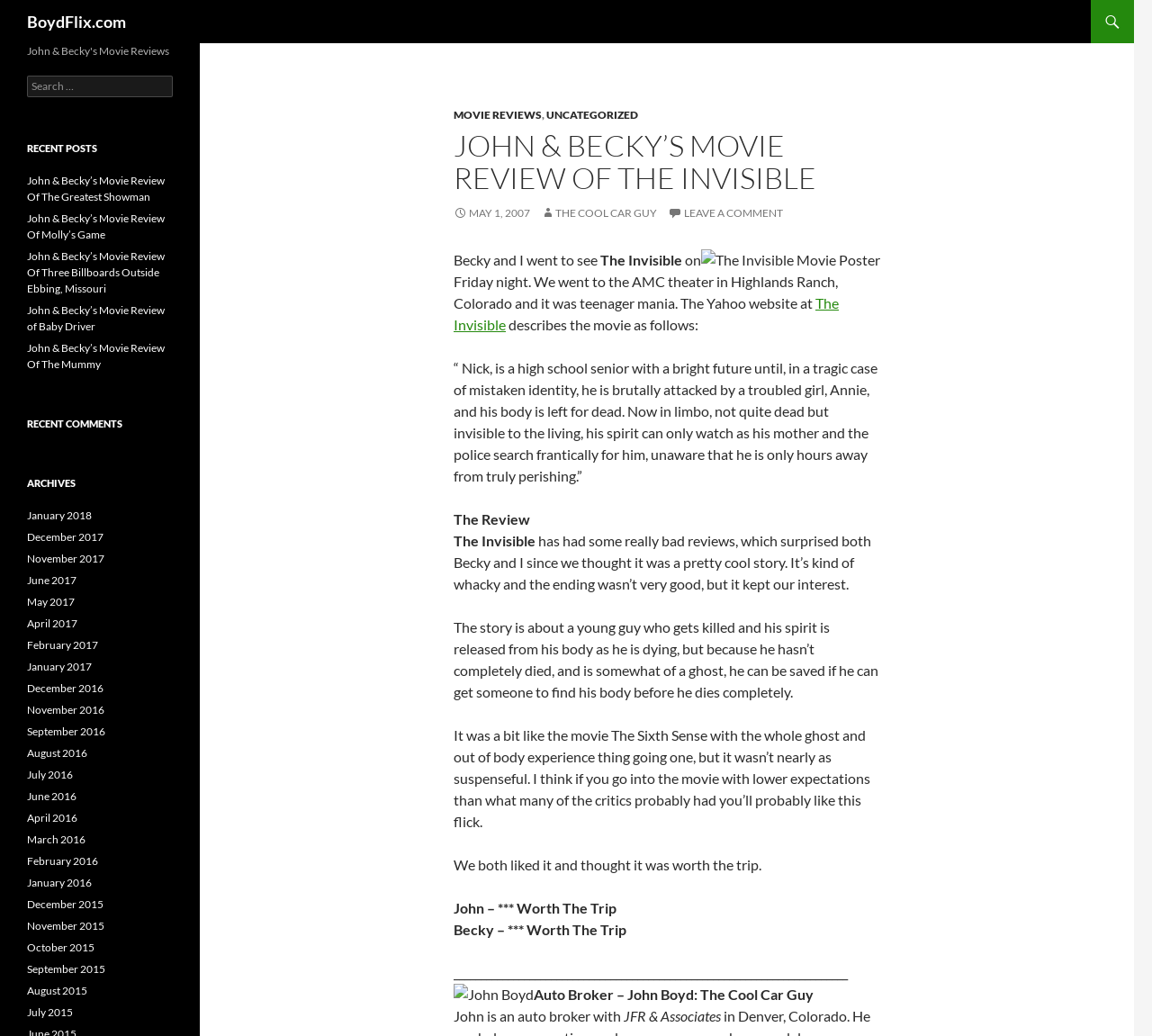Find the bounding box of the UI element described as: "Artistic Cartoons". The bounding box coordinates should be given as four float values between 0 and 1, i.e., [left, top, right, bottom].

None